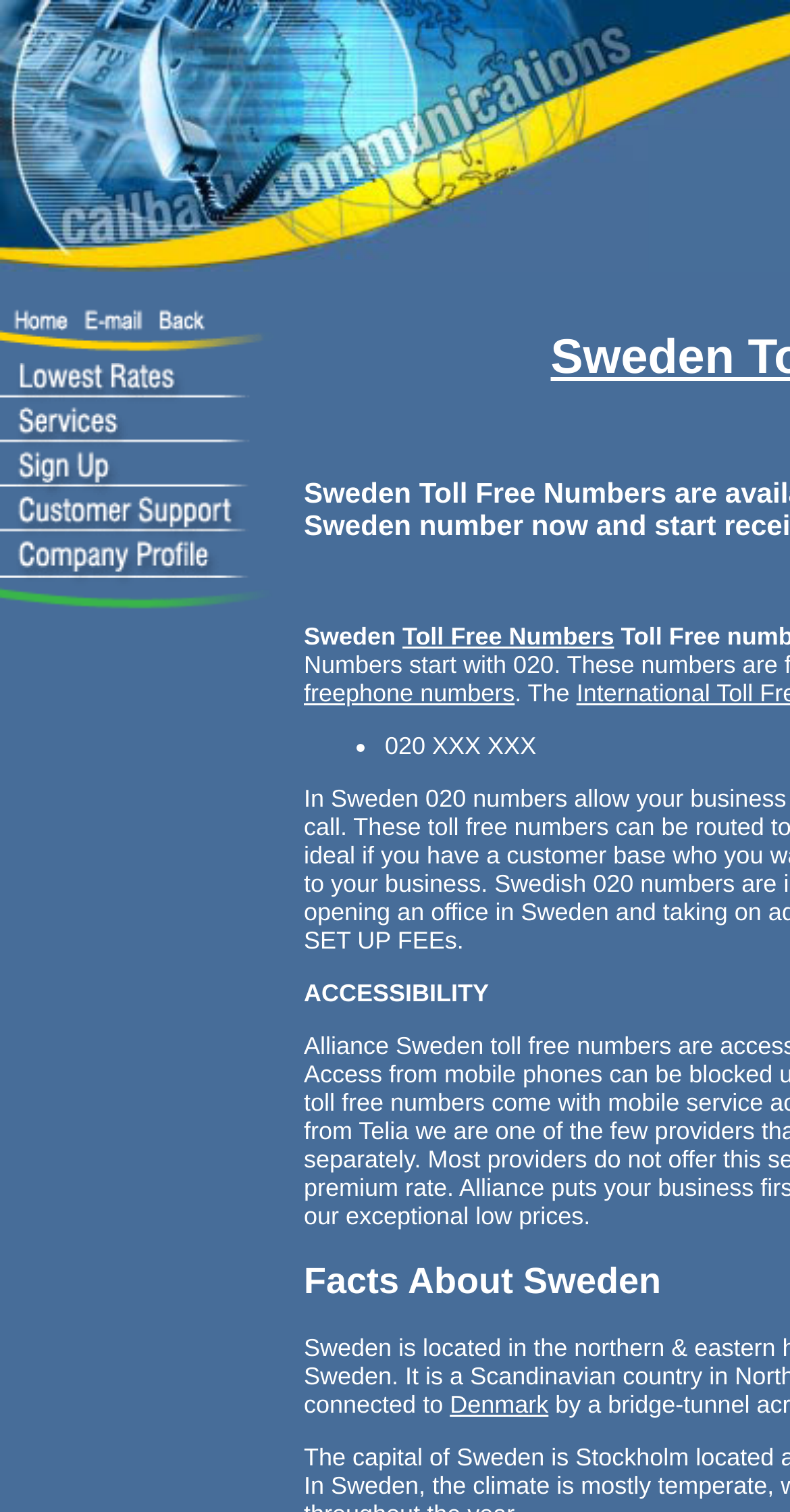Determine the bounding box for the UI element as described: "Denmark". The coordinates should be represented as four float numbers between 0 and 1, formatted as [left, top, right, bottom].

[0.569, 0.92, 0.694, 0.938]